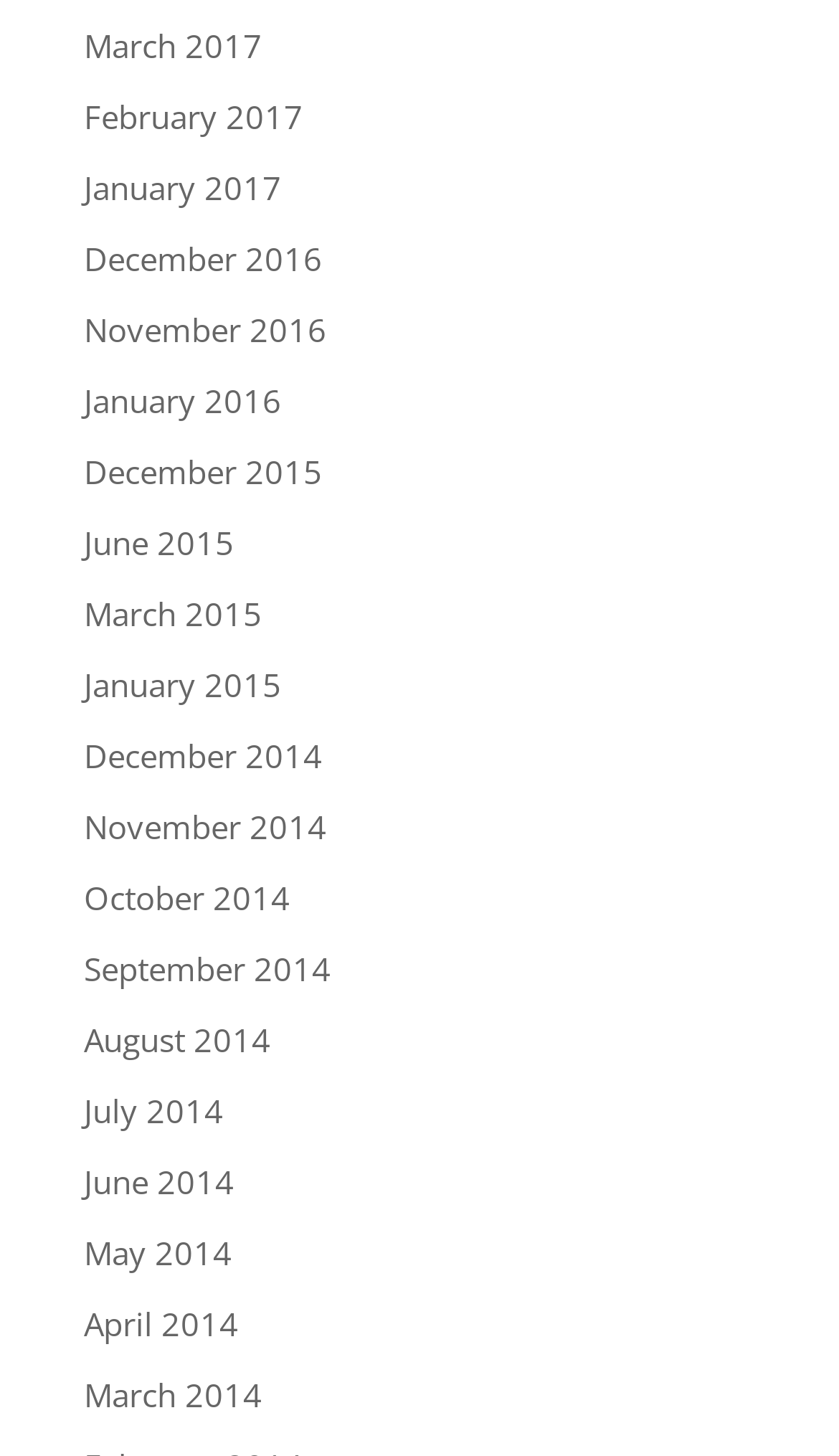Identify the bounding box coordinates of the section that should be clicked to achieve the task described: "view February 2017".

[0.1, 0.065, 0.362, 0.095]